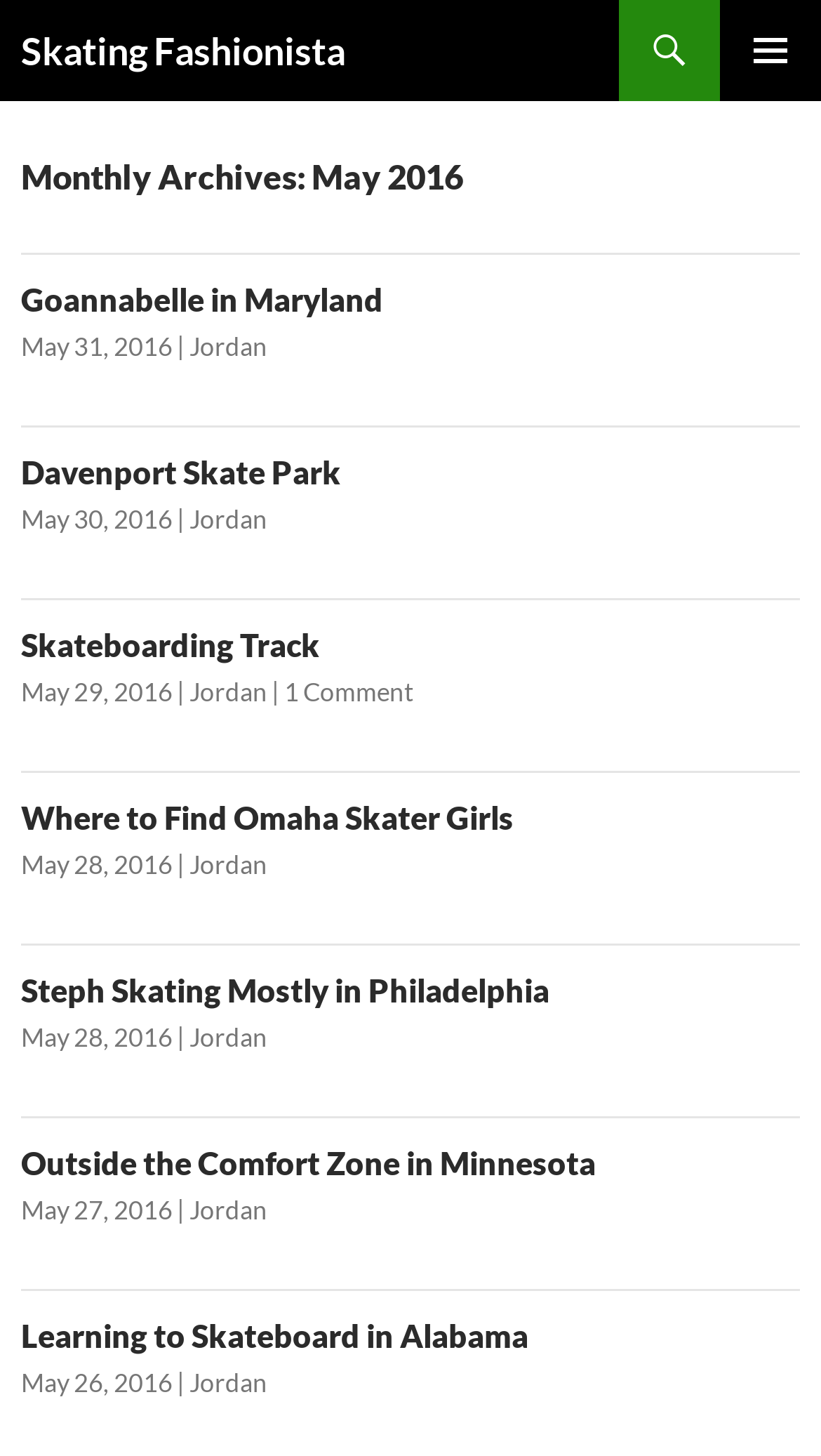Please mark the clickable region by giving the bounding box coordinates needed to complete this instruction: "Click the PRIMARY MENU button".

[0.877, 0.0, 1.0, 0.069]